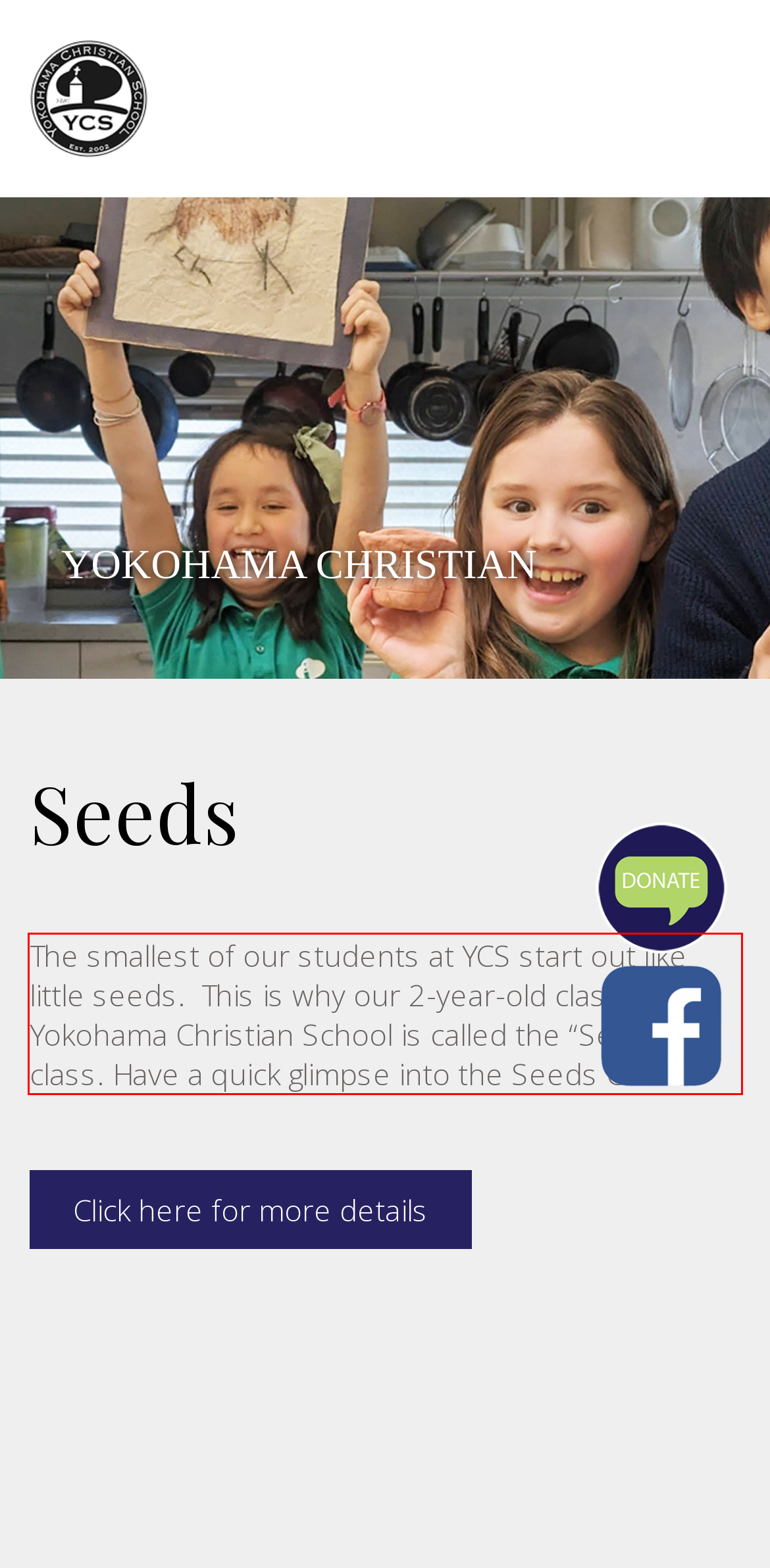Examine the screenshot of the webpage, locate the red bounding box, and perform OCR to extract the text contained within it.

The smallest of our students at YCS start out like little seeds. This is why our 2-year-old class at Yokohama Christian School is called the “Seeds” class. Have a quick glimpse into the Seeds Class.